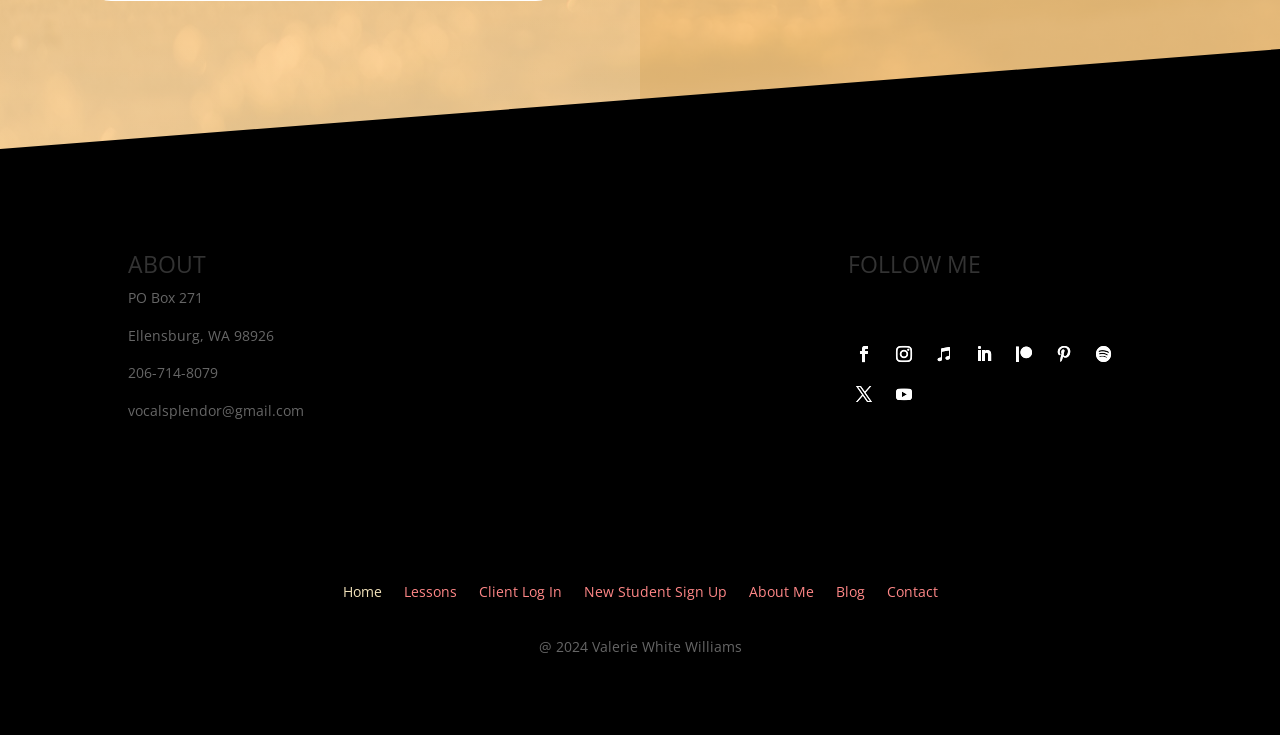Identify the bounding box coordinates of the clickable section necessary to follow the following instruction: "click the 'Home' link". The coordinates should be presented as four float numbers from 0 to 1, i.e., [left, top, right, bottom].

[0.268, 0.795, 0.298, 0.825]